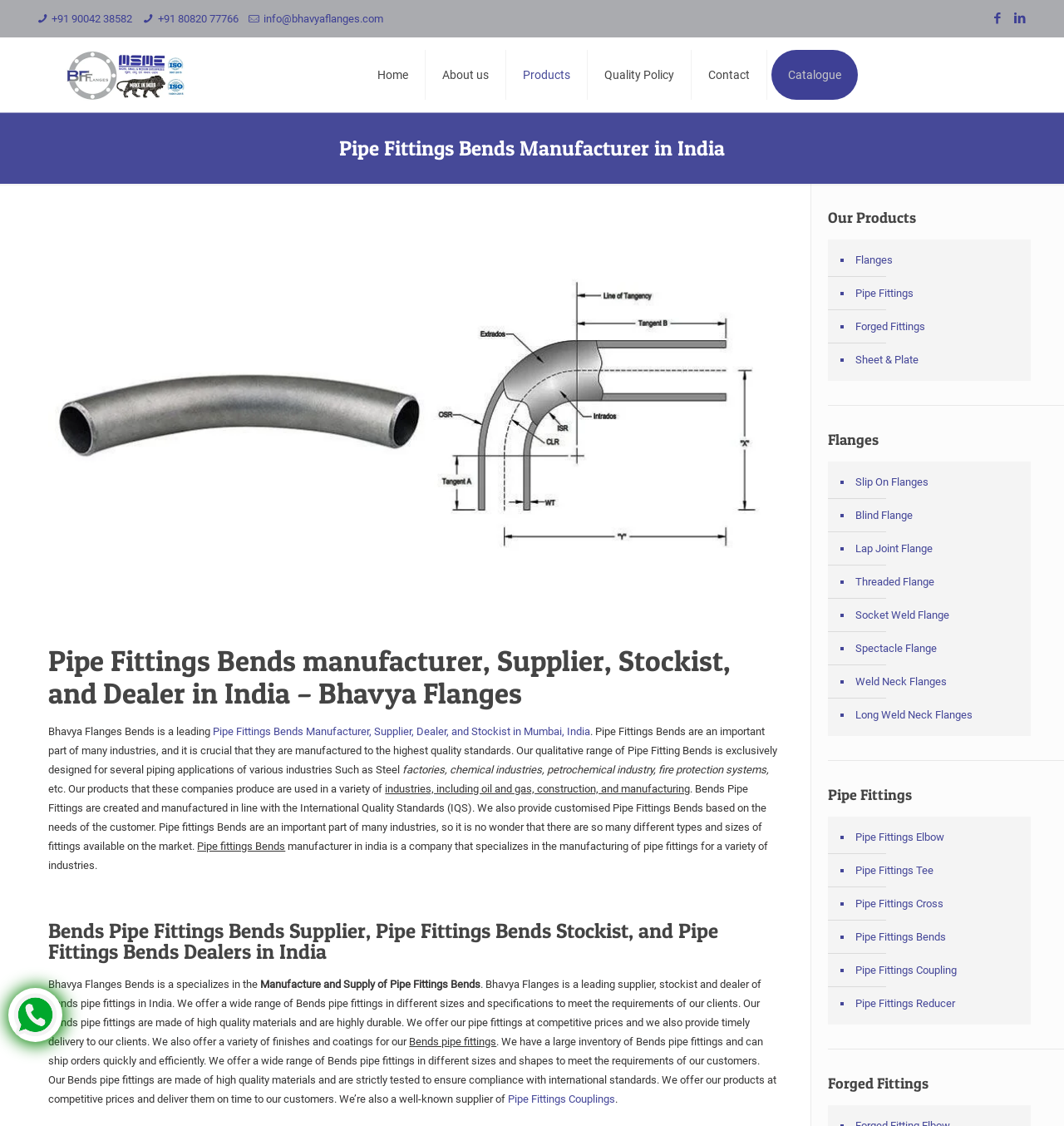Locate the bounding box coordinates of the clickable area to execute the instruction: "Direct message to Bhavya Flanges via whatsapp". Provide the coordinates as four float numbers between 0 and 1, represented as [left, top, right, bottom].

[0.008, 0.877, 0.059, 0.931]